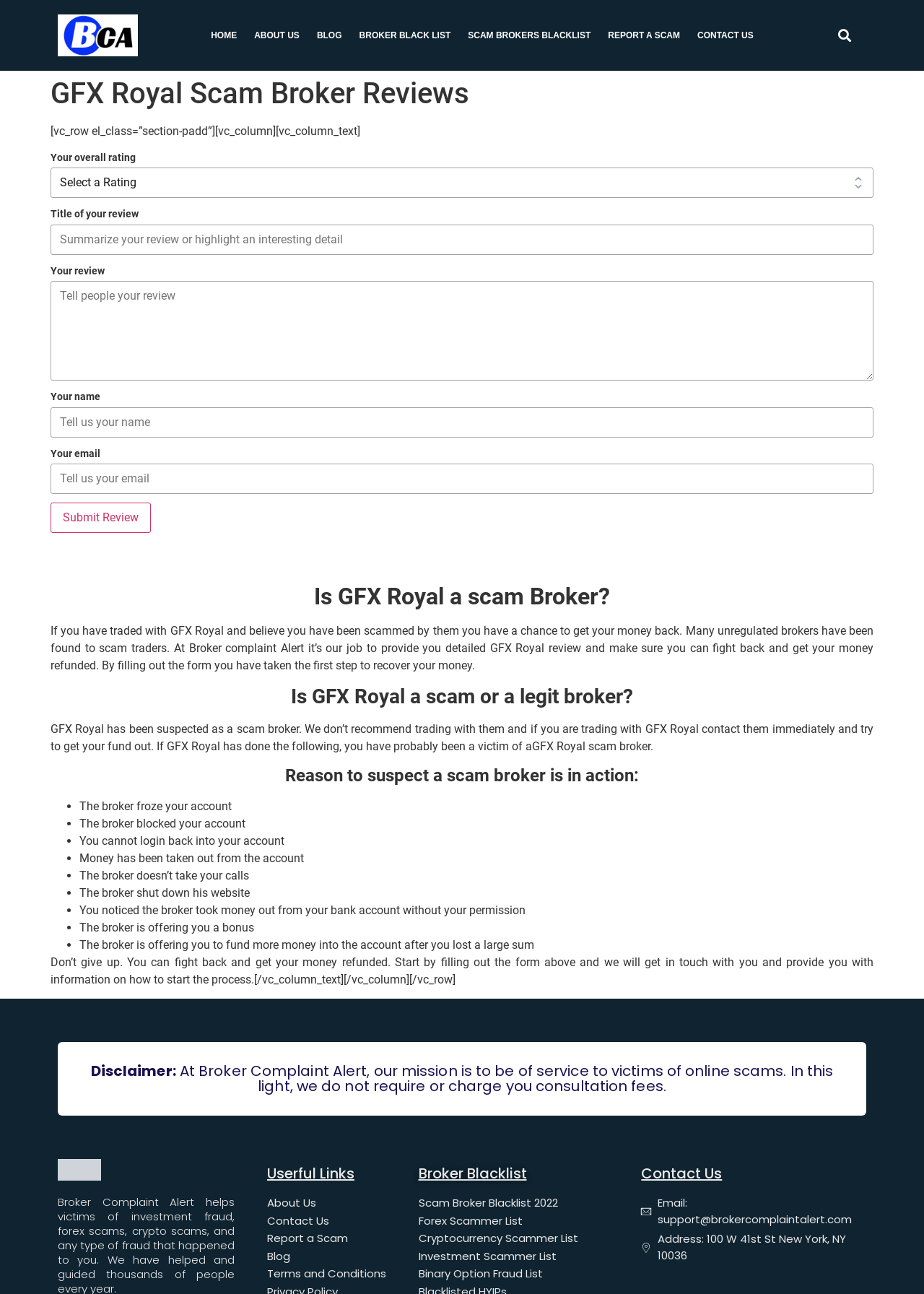What is the address of Broker Complaint Alert?
Answer with a single word or short phrase according to what you see in the image.

100 W 41st St New York, NY 10036